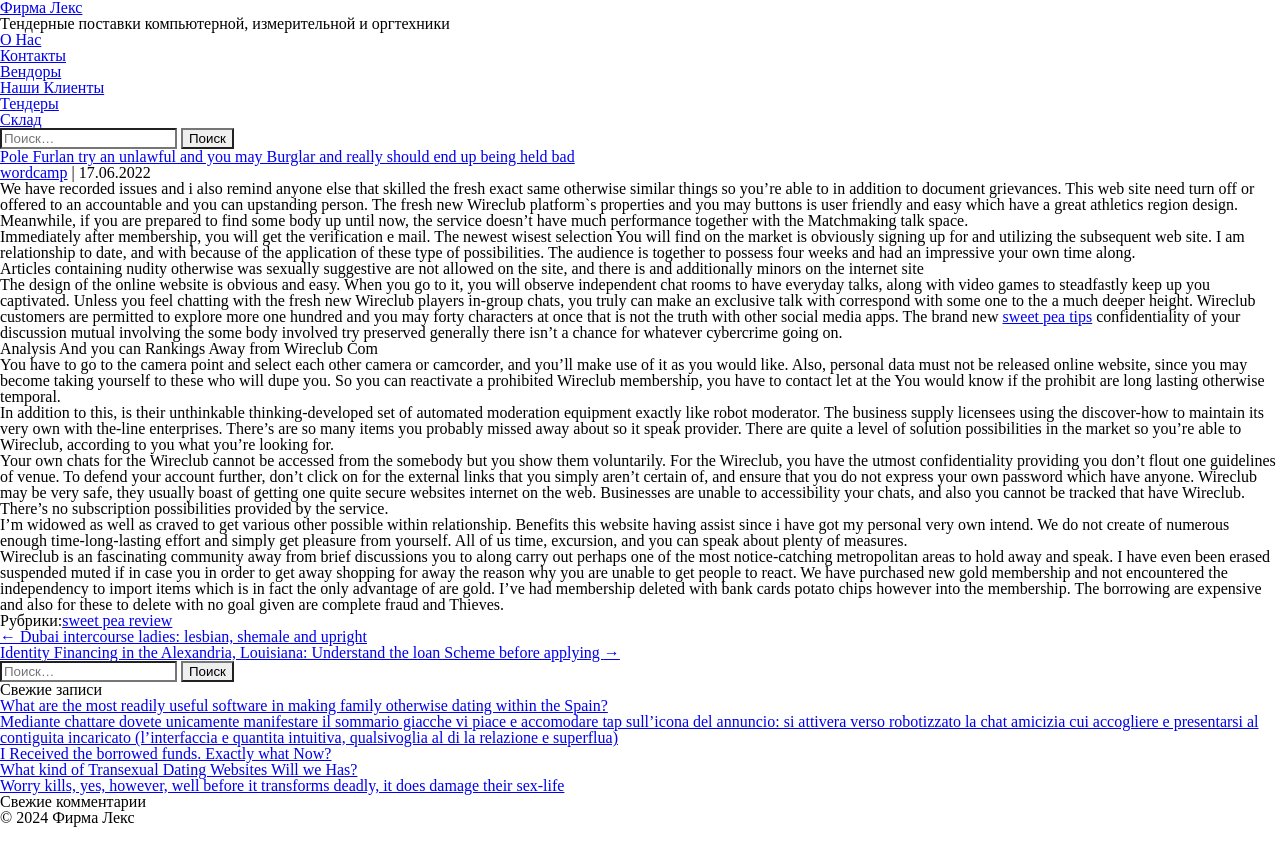Use one word or a short phrase to answer the question provided: 
How many navigation links are there in the footer?

2